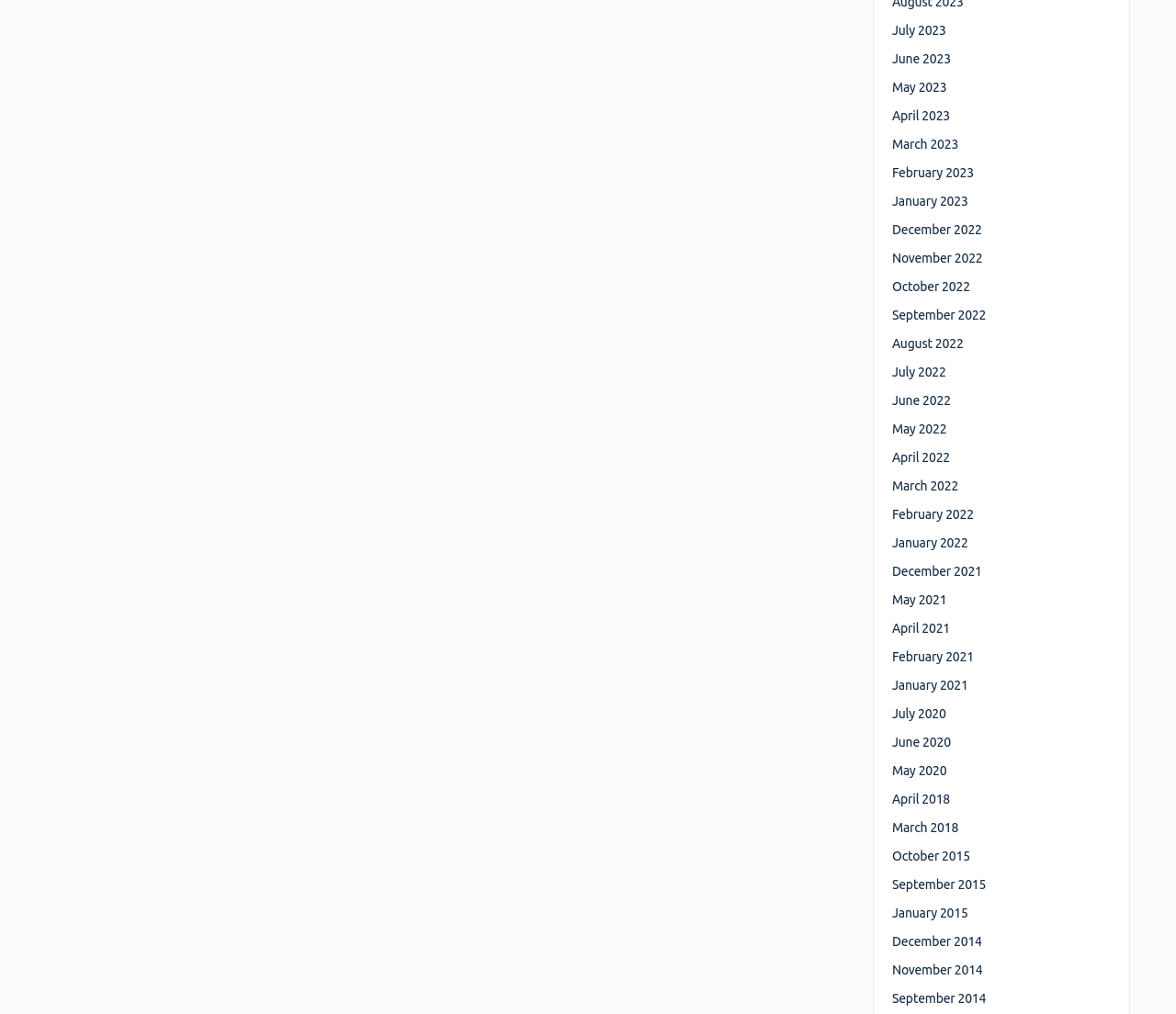Can you find the bounding box coordinates for the element that needs to be clicked to execute this instruction: "Check January 2021"? The coordinates should be given as four float numbers between 0 and 1, i.e., [left, top, right, bottom].

[0.759, 0.668, 0.823, 0.683]